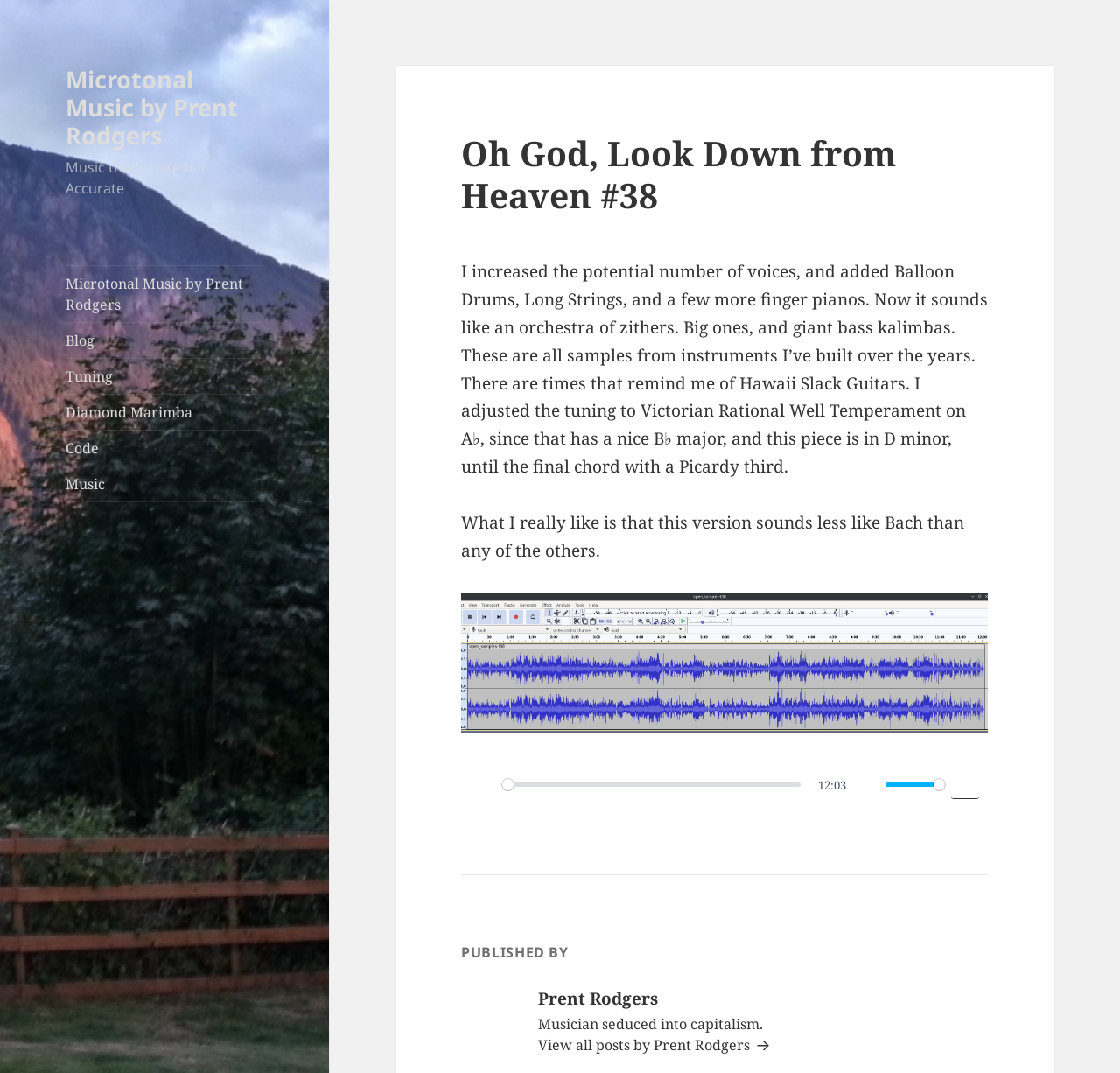Pinpoint the bounding box coordinates of the area that must be clicked to complete this instruction: "Read the article about 'Dubai'".

None